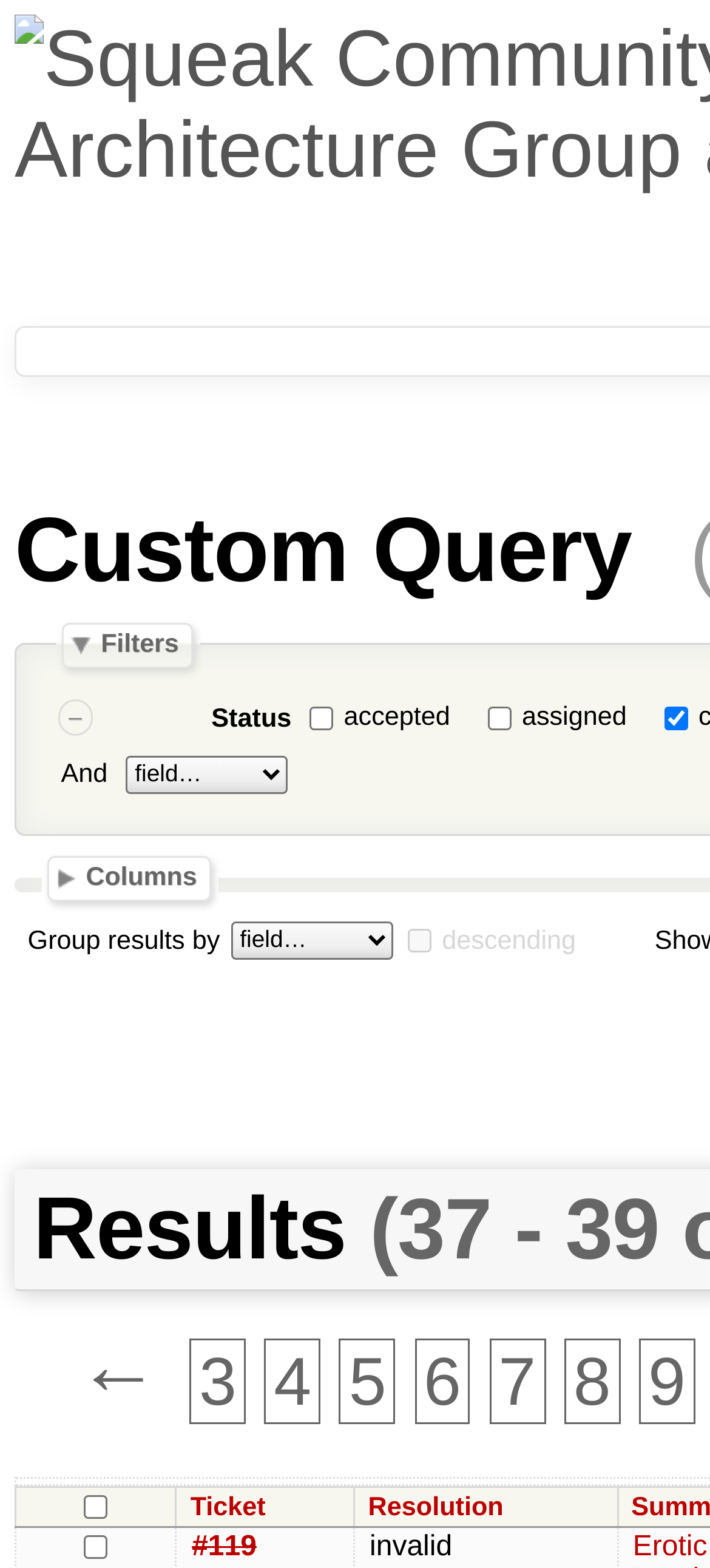Locate the bounding box coordinates of the element you need to click to accomplish the task described by this instruction: "View ticket #119".

[0.27, 0.976, 0.361, 0.996]